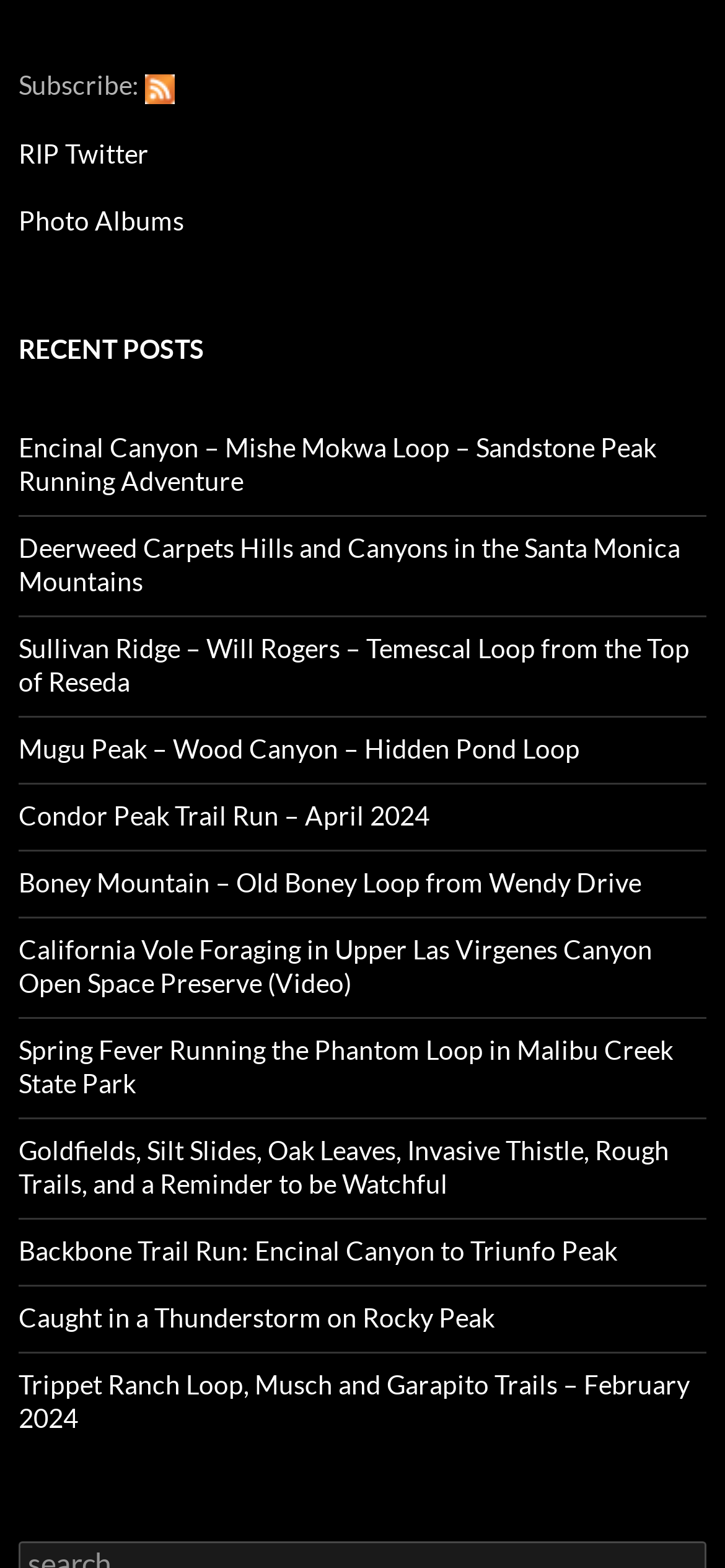Find the bounding box coordinates of the clickable area required to complete the following action: "View About page".

None